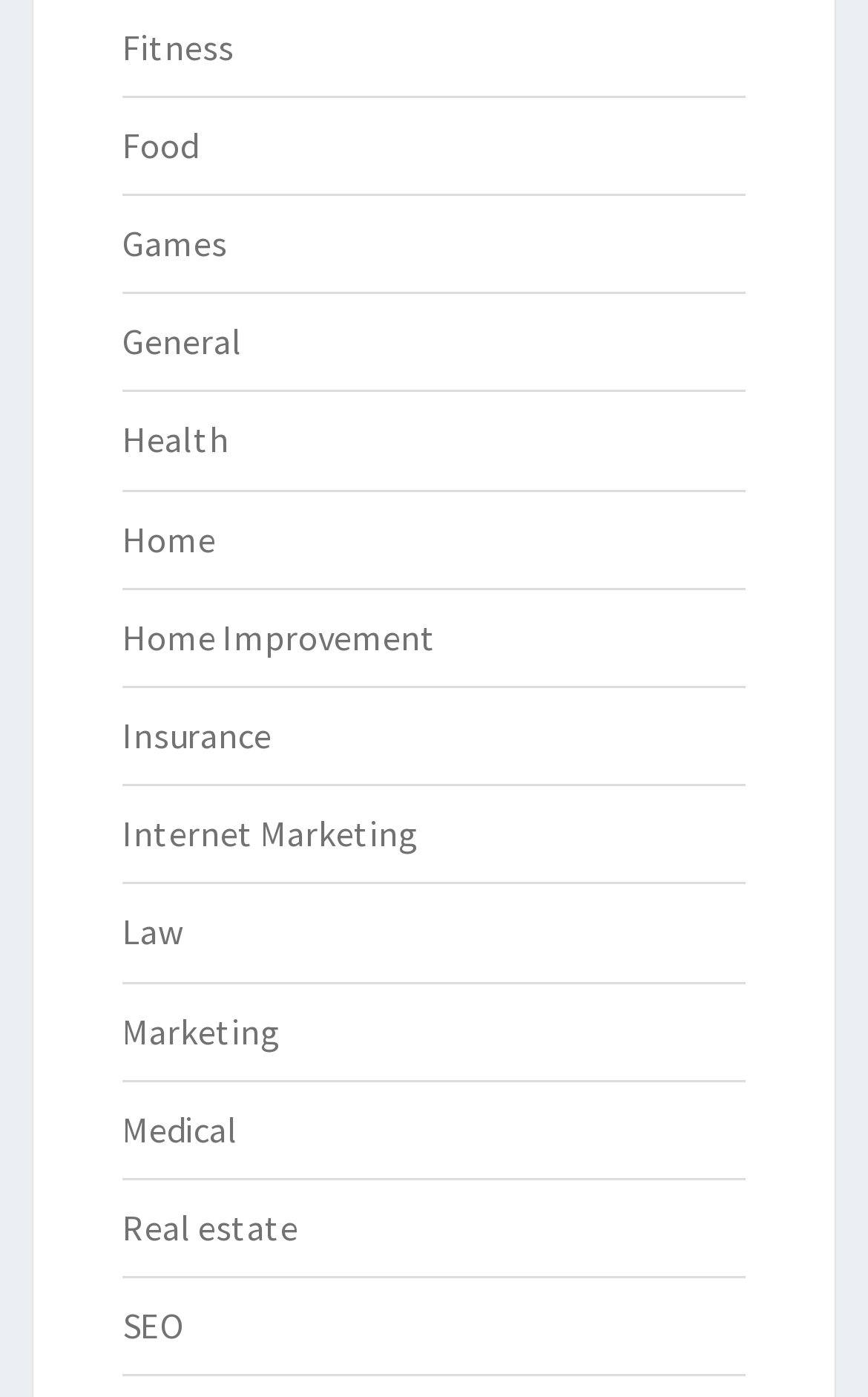Respond with a single word or short phrase to the following question: 
What is the first category on the webpage?

Fitness